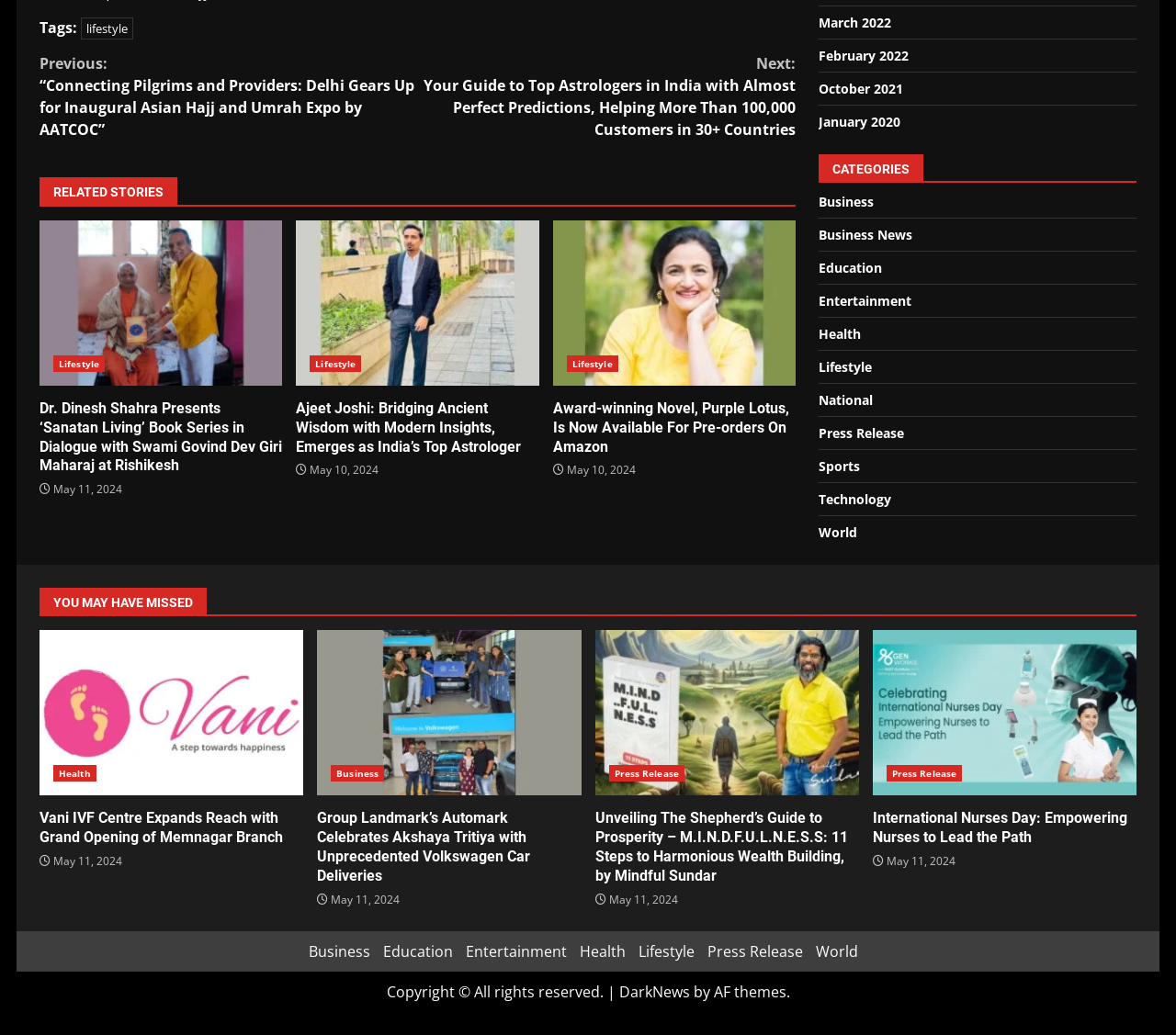Based on the provided description, "Business", find the bounding box of the corresponding UI element in the screenshot.

[0.262, 0.909, 0.315, 0.929]